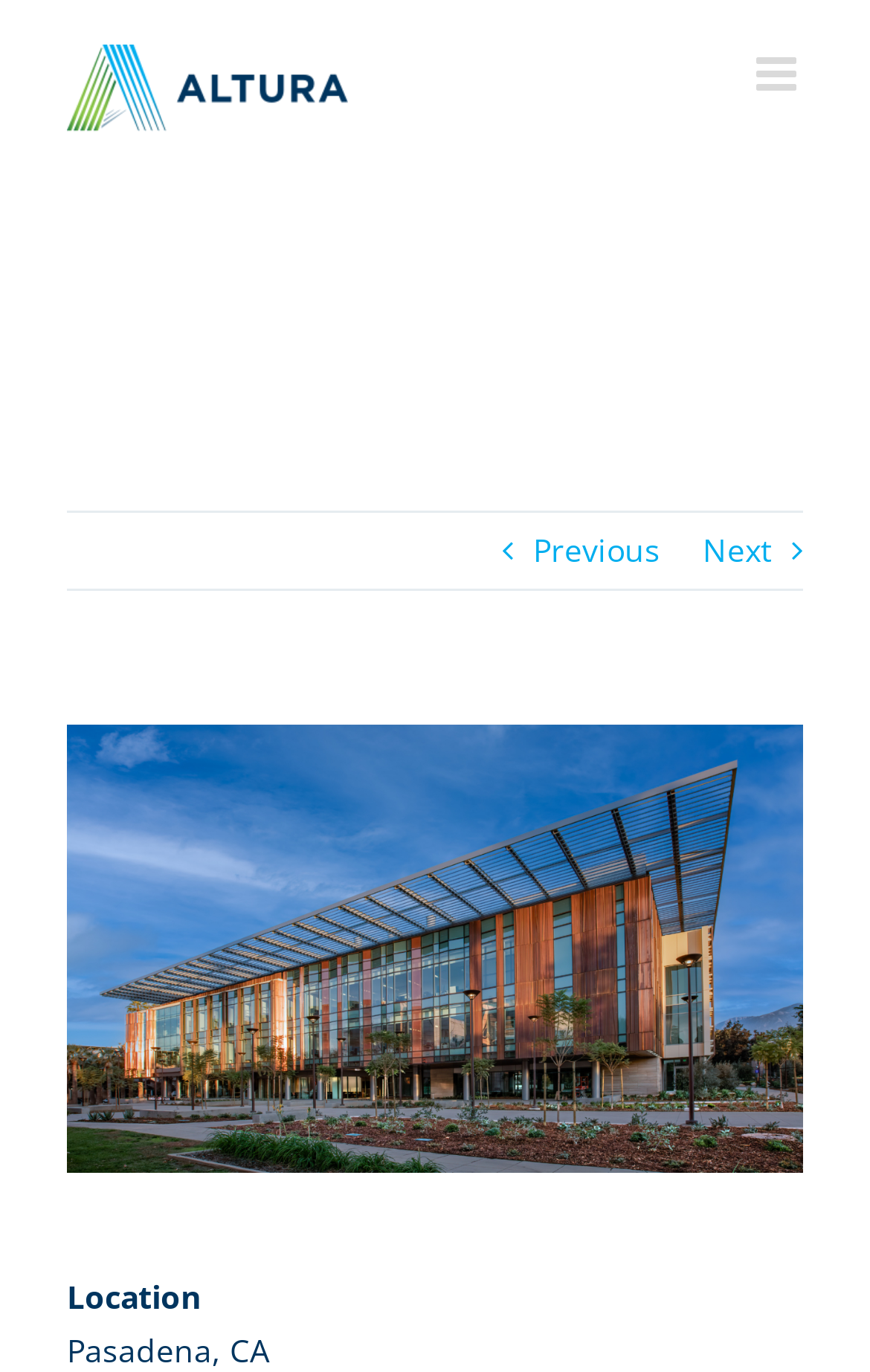Please find the bounding box coordinates (top-left x, top-left y, bottom-right x, bottom-right y) in the screenshot for the UI element described as follows: Previous

[0.613, 0.374, 0.759, 0.429]